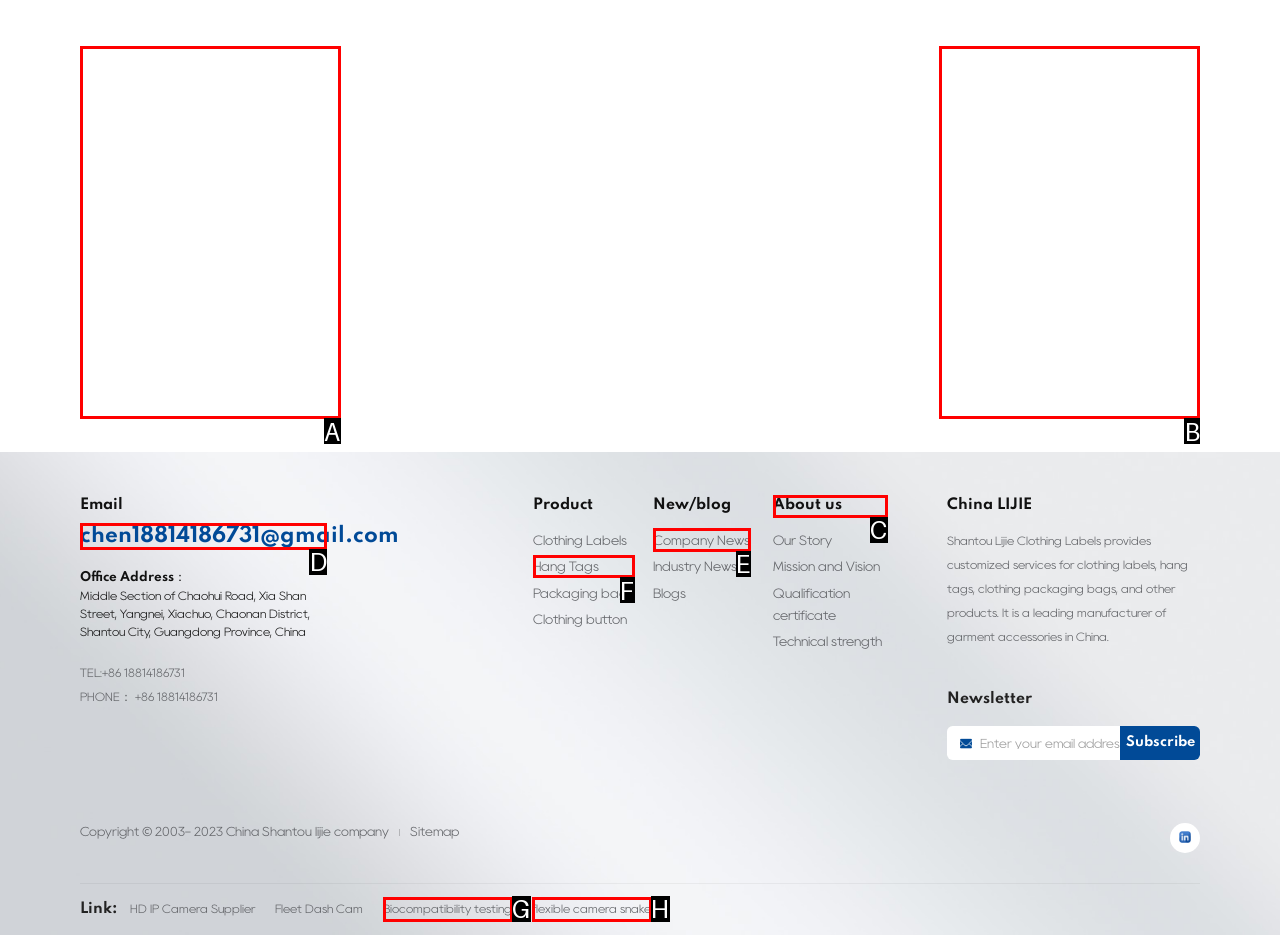Determine the letter of the UI element that you need to click to perform the task: Click on the 'About us' link.
Provide your answer with the appropriate option's letter.

C